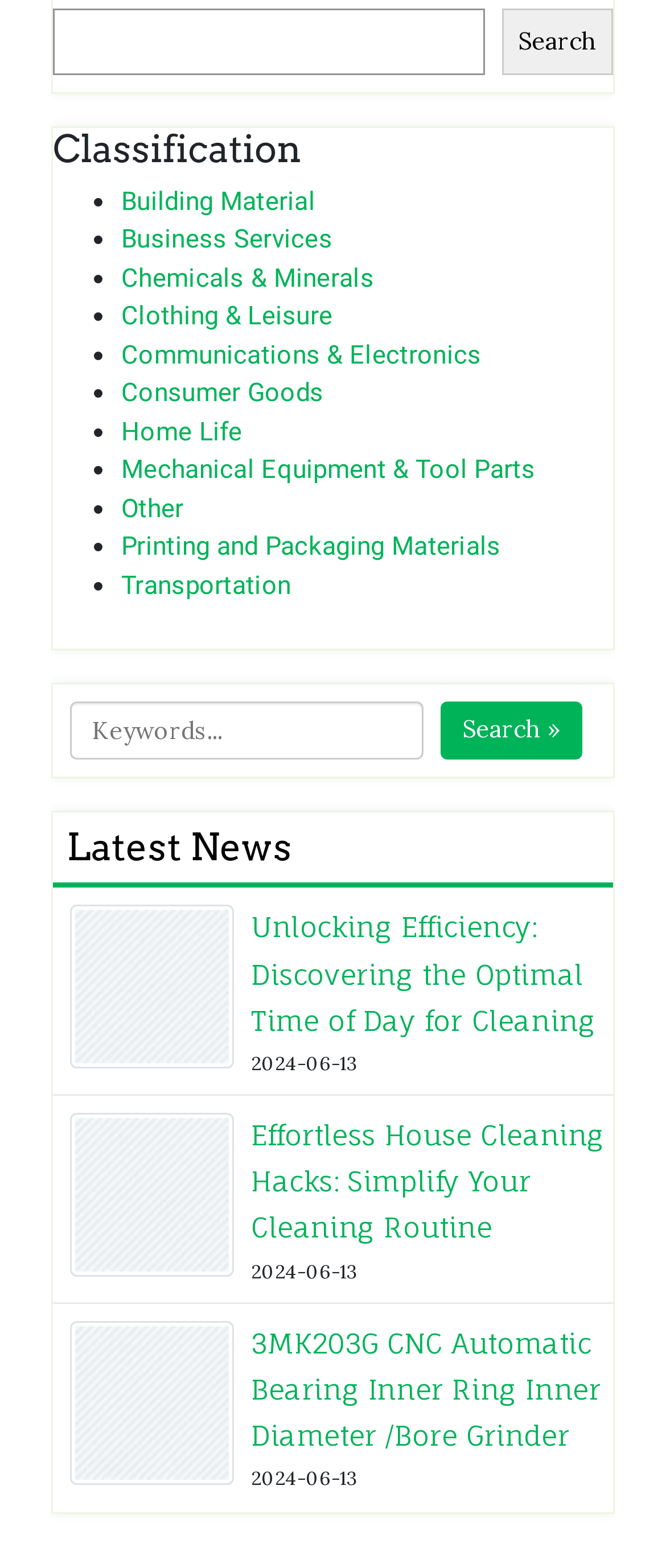Answer the question below with a single word or a brief phrase: 
How many news articles are displayed on the webpage?

3